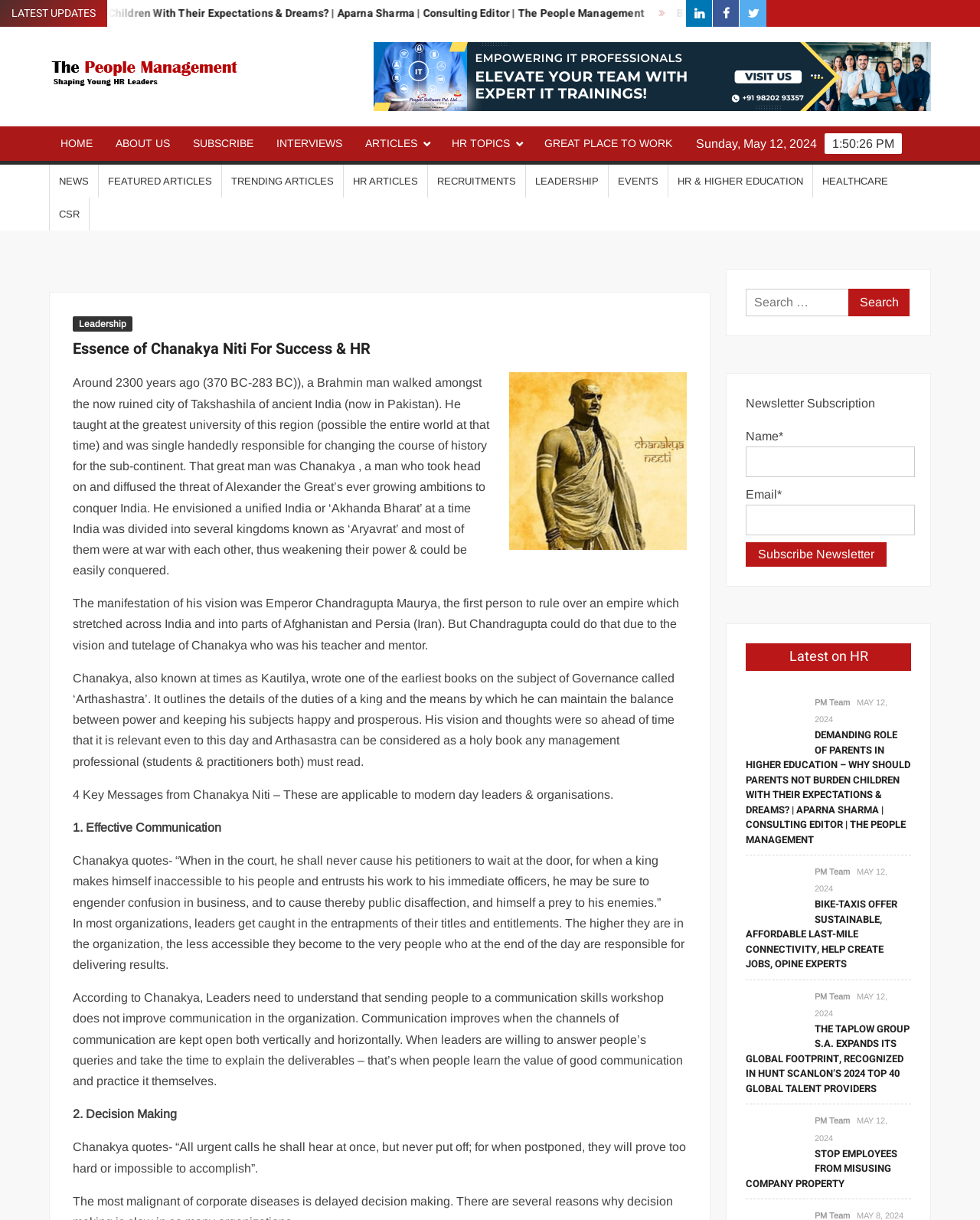Identify the bounding box coordinates of the region that needs to be clicked to carry out this instruction: "Check the latest updates". Provide these coordinates as four float numbers ranging from 0 to 1, i.e., [left, top, right, bottom].

[0.0, 0.0, 0.109, 0.022]